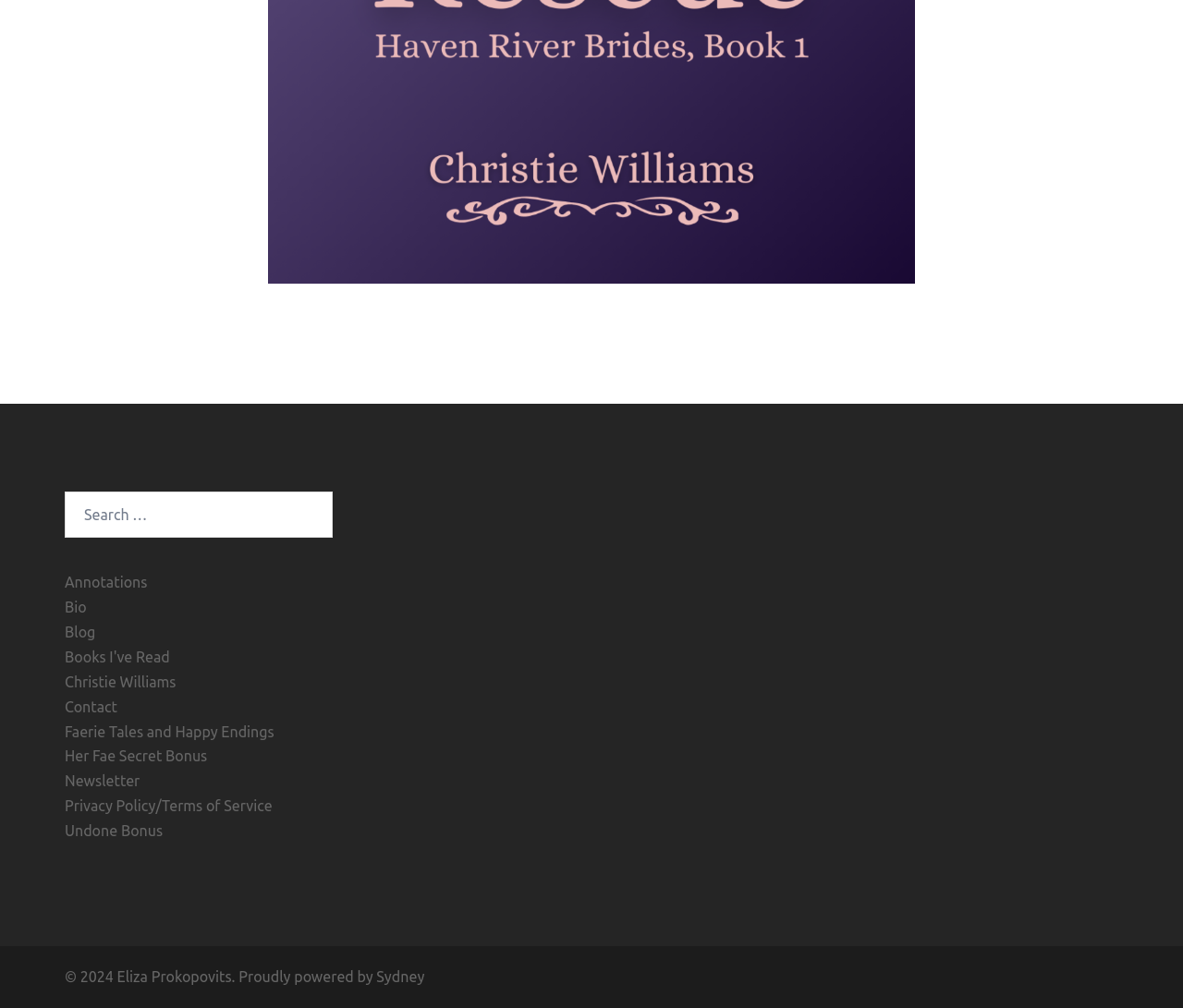What is the vertical position of the search box?
Based on the visual details in the image, please answer the question thoroughly.

Based on the bounding box coordinates, the search box has a y1 value of 0.488, which is smaller than the y1 values of the links. This indicates that the search box is vertically positioned above the links.